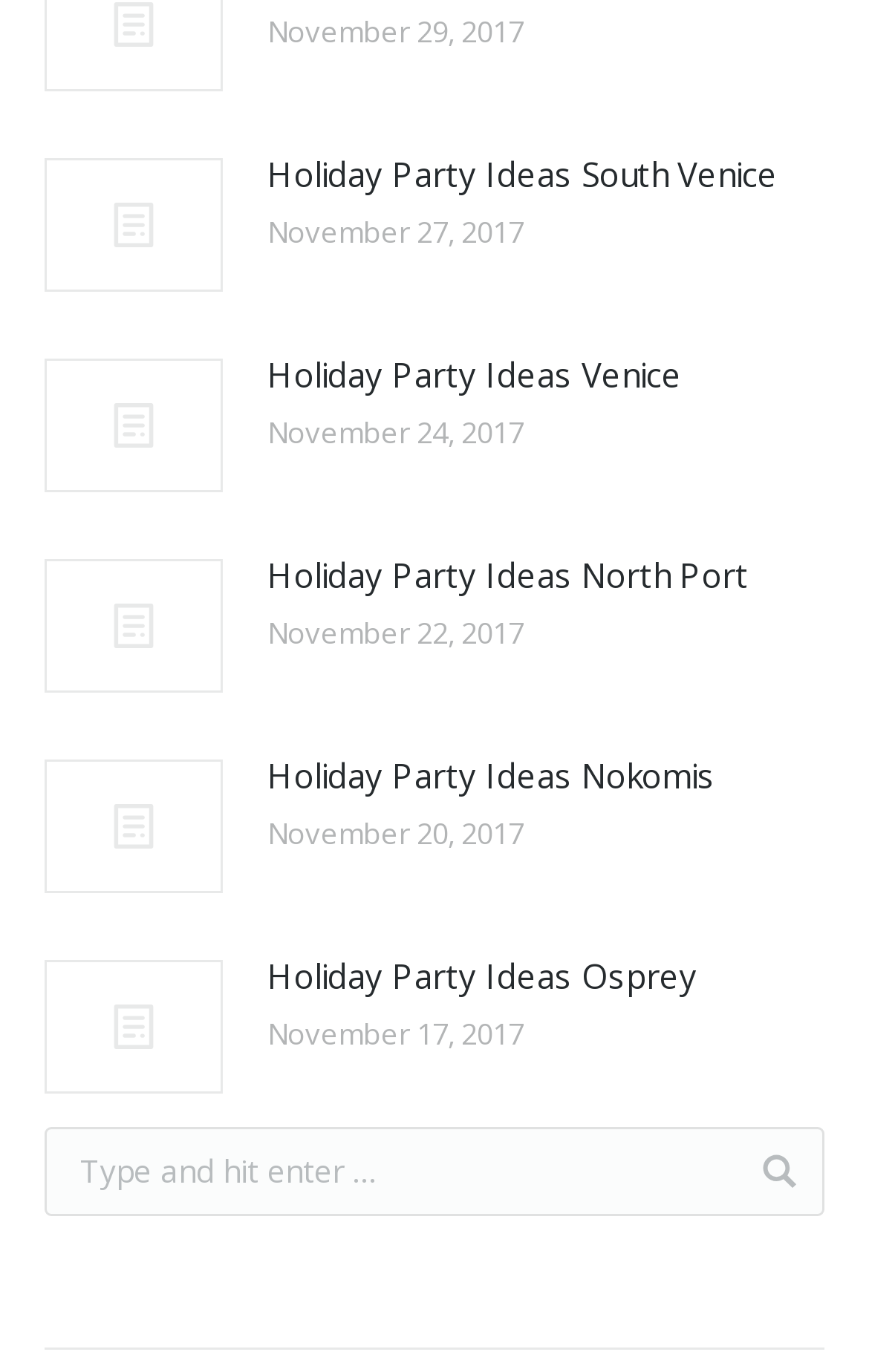Please give a short response to the question using one word or a phrase:
What is the date of the latest article?

November 29, 2017